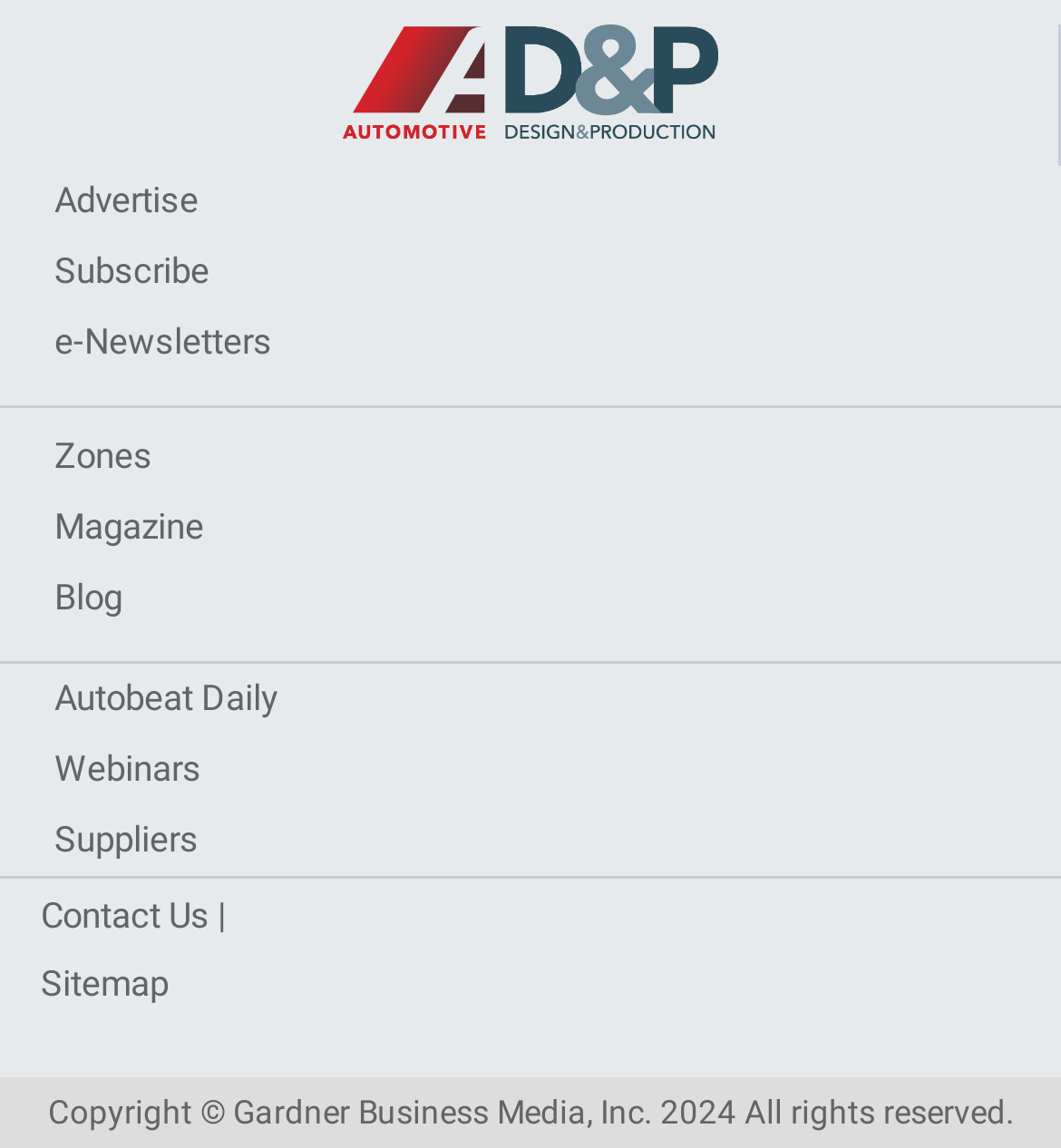Find the UI element described as: "e-Newsletters" and predict its bounding box coordinates. Ensure the coordinates are four float numbers between 0 and 1, [left, top, right, bottom].

[0.0, 0.267, 1.0, 0.328]